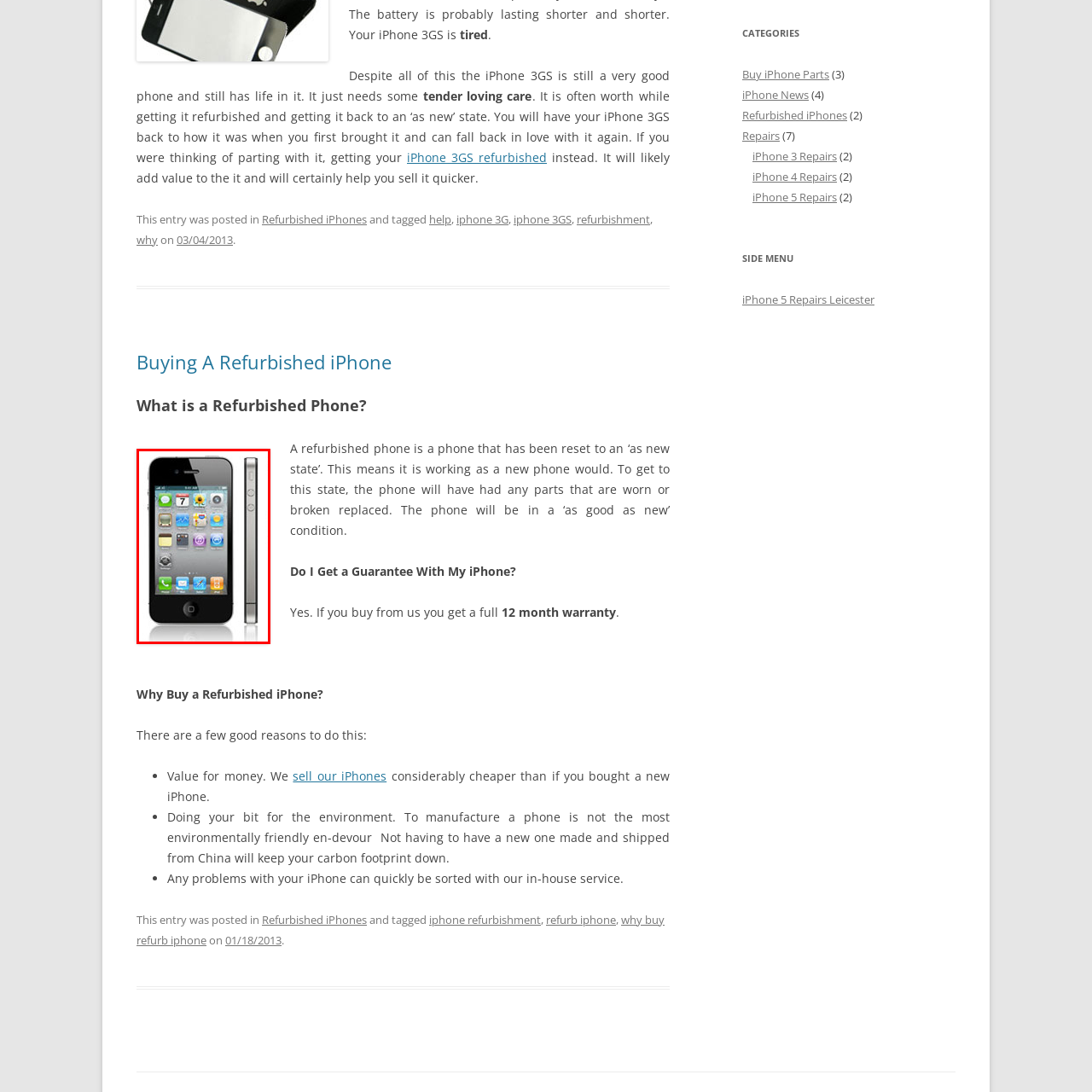Refer to the section enclosed in the red box, What is one benefit of purchasing a refurbished iPhone? Please answer briefly with a single word or phrase.

Value for money